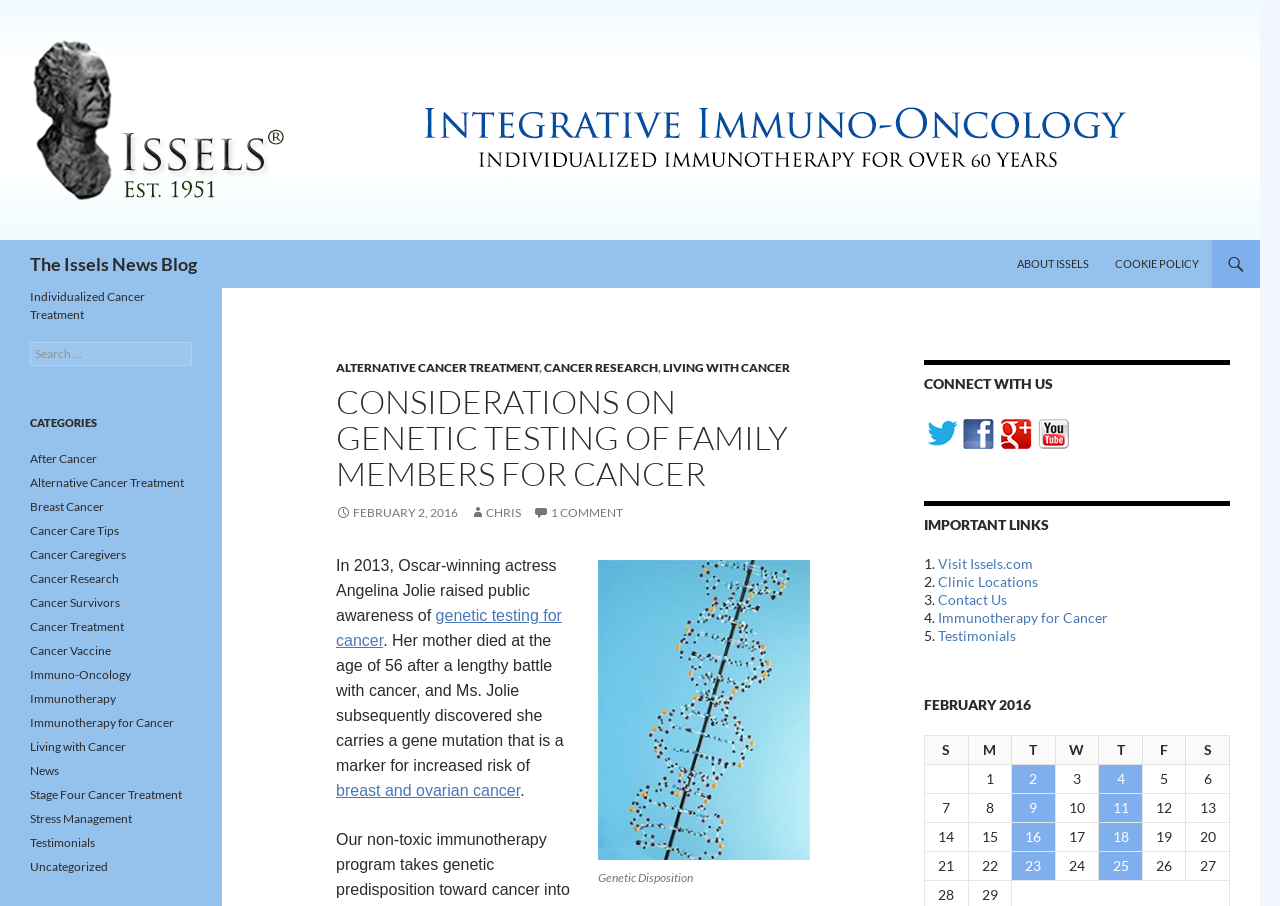What is the date of the article?
Observe the image and answer the question with a one-word or short phrase response.

February 2, 2016